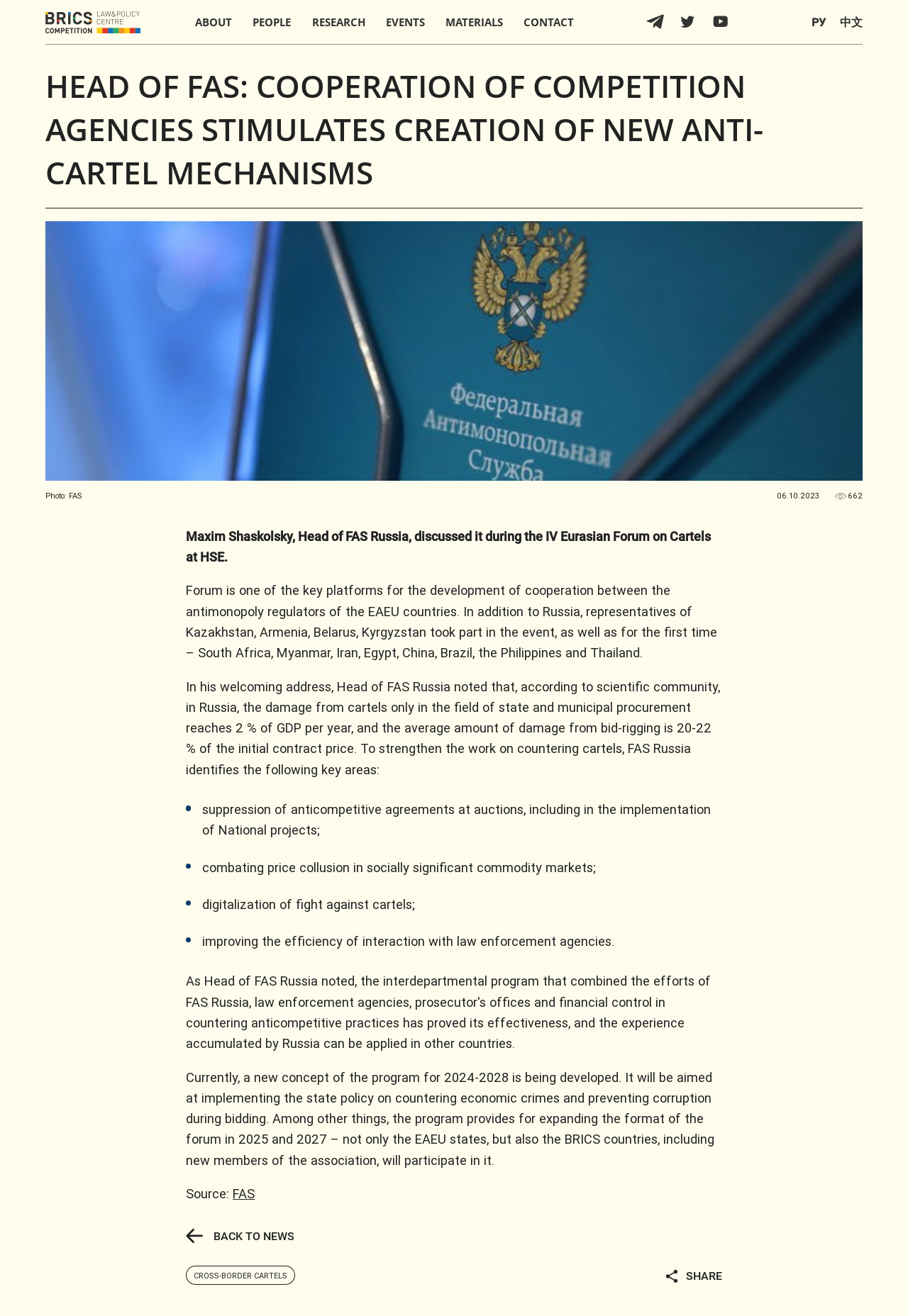Determine the bounding box coordinates of the region I should click to achieve the following instruction: "Open BRICS". Ensure the bounding box coordinates are four float numbers between 0 and 1, i.e., [left, top, right, bottom].

[0.05, 0.008, 0.155, 0.025]